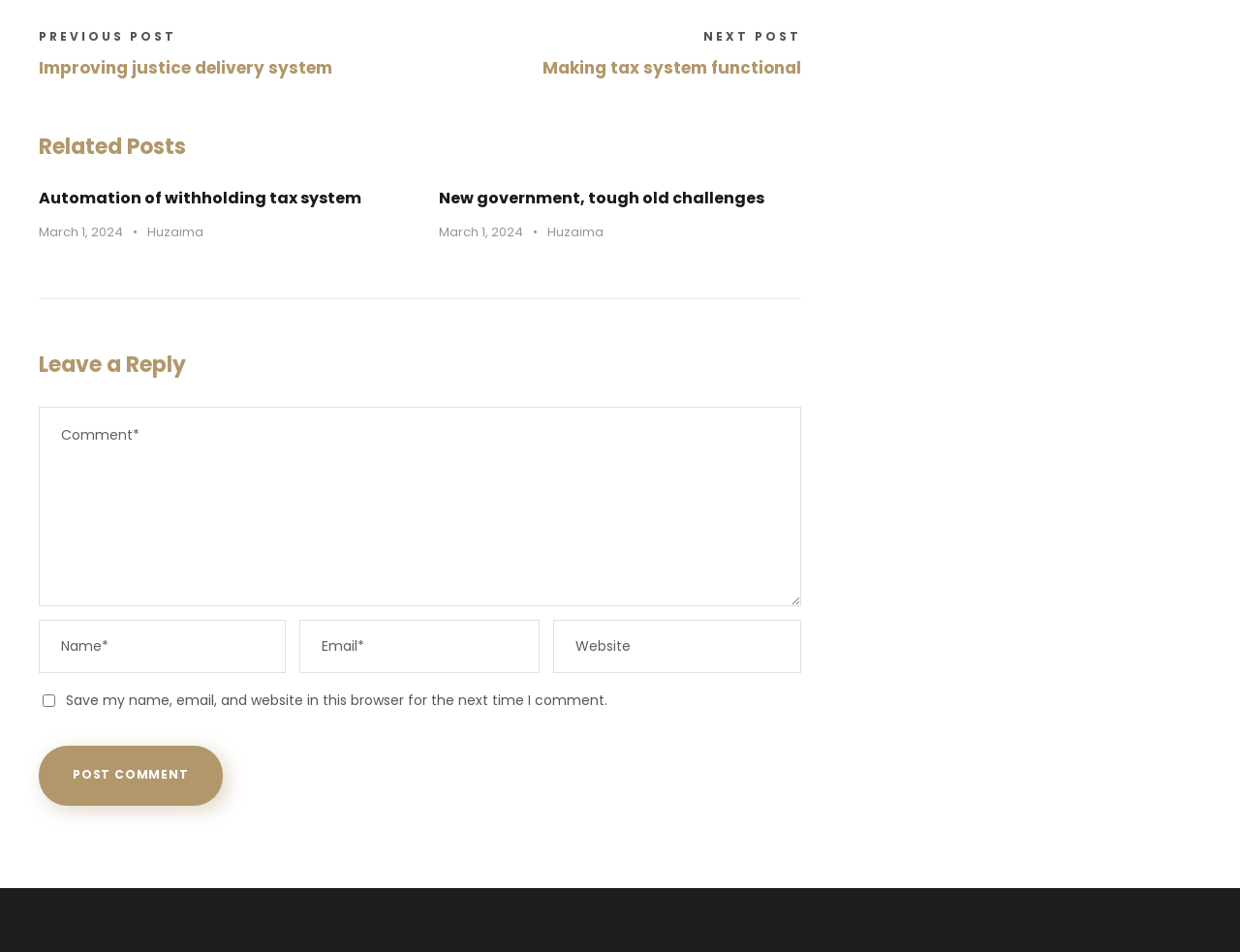Please locate the bounding box coordinates of the element that needs to be clicked to achieve the following instruction: "Click on the 'Automation of withholding tax system' link". The coordinates should be four float numbers between 0 and 1, i.e., [left, top, right, bottom].

[0.031, 0.197, 0.291, 0.22]